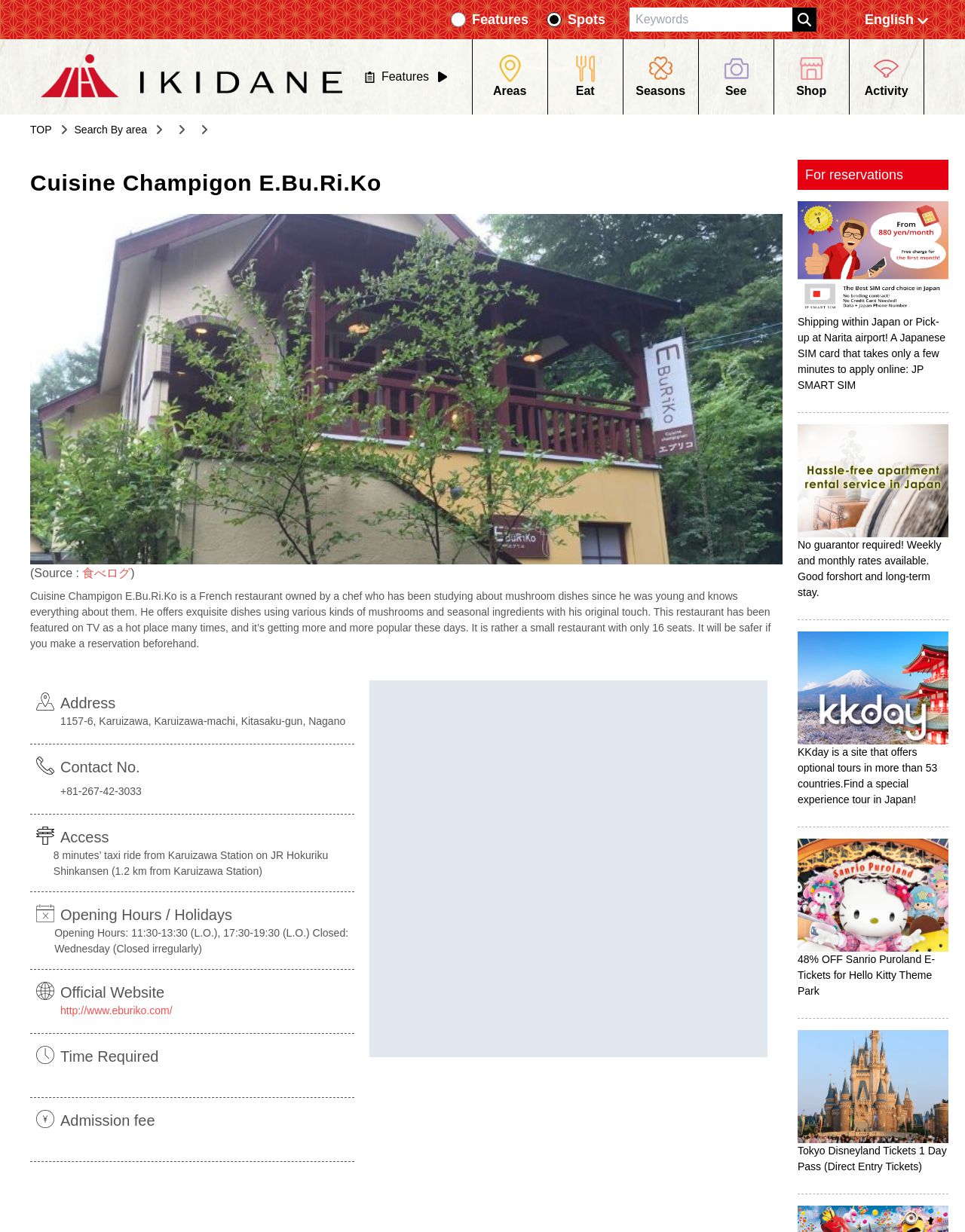Identify the bounding box coordinates for the UI element mentioned here: "parent_node: Features". Provide the coordinates as four float values between 0 and 1, i.e., [left, top, right, bottom].

[0.042, 0.044, 0.355, 0.081]